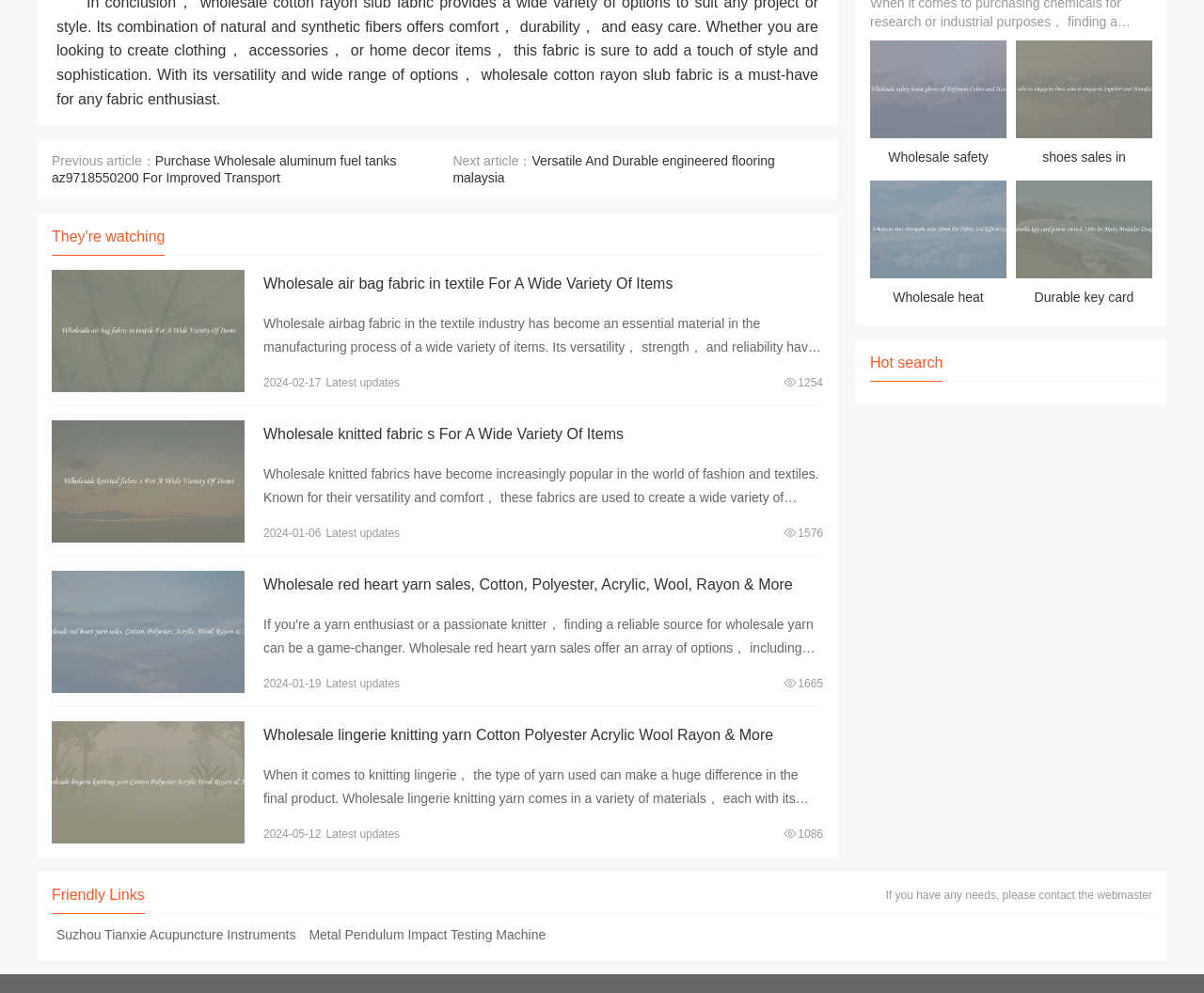Can you look at the image and give a comprehensive answer to the question:
What is the date of the latest update?

I found the latest update date by looking at the dates listed under each article summary. The latest date is 2024-05-12, which is associated with the article 'Wholesale lingerie knitting yarn Cotton Polyester Acrylic Wool Rayon & More'.